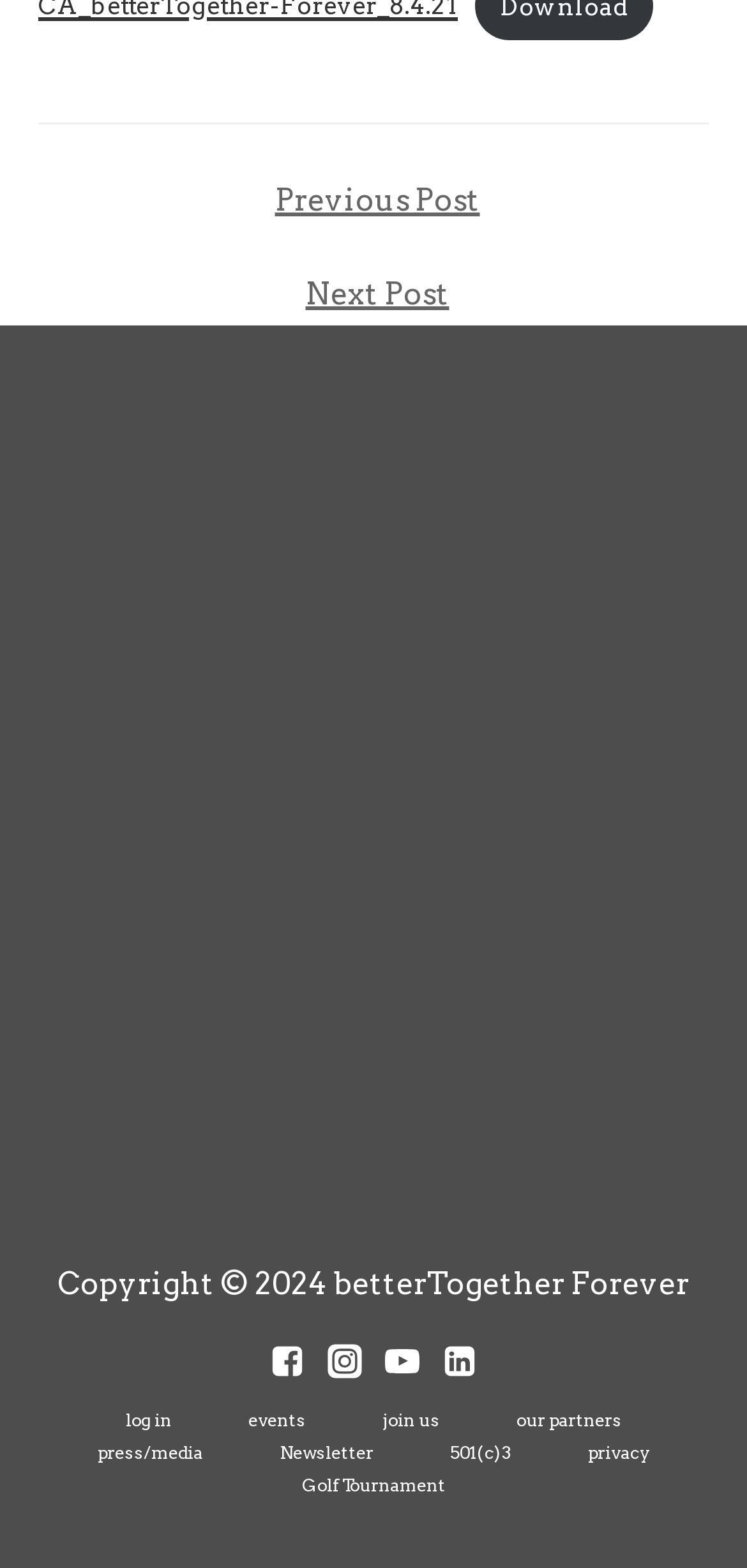What is the purpose of the 'Site Navigation' section?
Provide a concise answer using a single word or phrase based on the image.

Website navigation